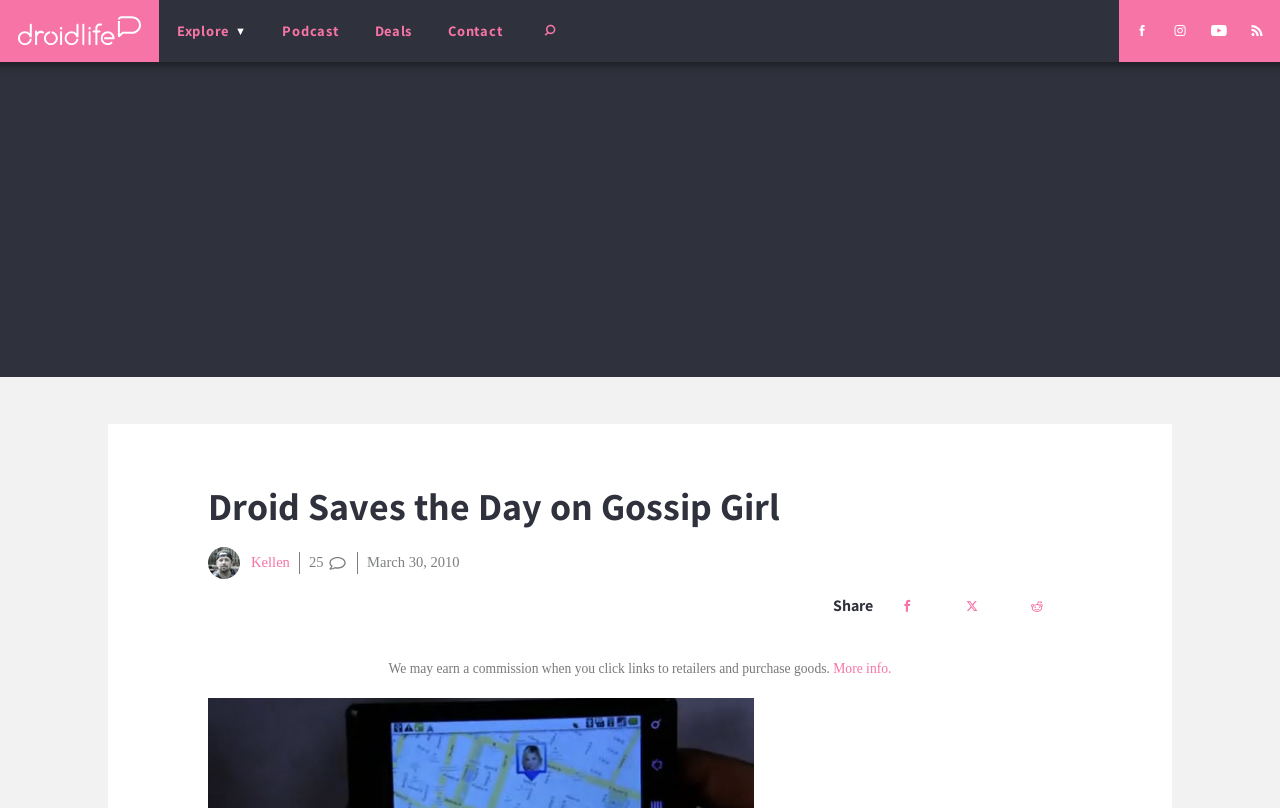Determine the bounding box coordinates for the element that should be clicked to follow this instruction: "Click on the Droid Life link". The coordinates should be given as four float numbers between 0 and 1, in the format [left, top, right, bottom].

[0.0, 0.0, 0.124, 0.076]